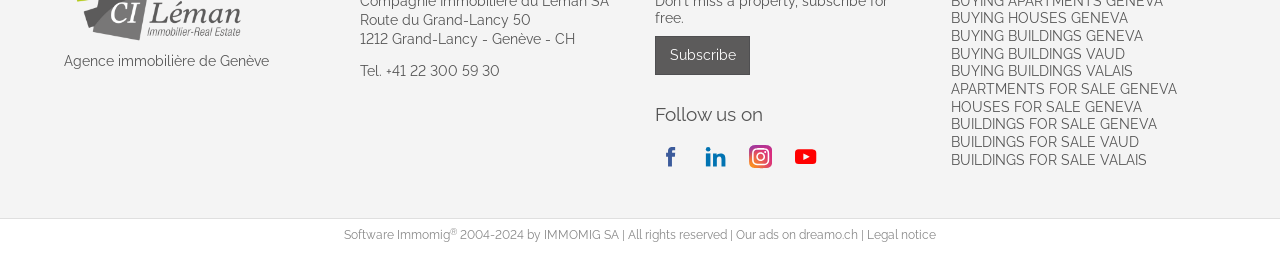Use a single word or phrase to answer the question: 
What is the name of the software used?

Immomig